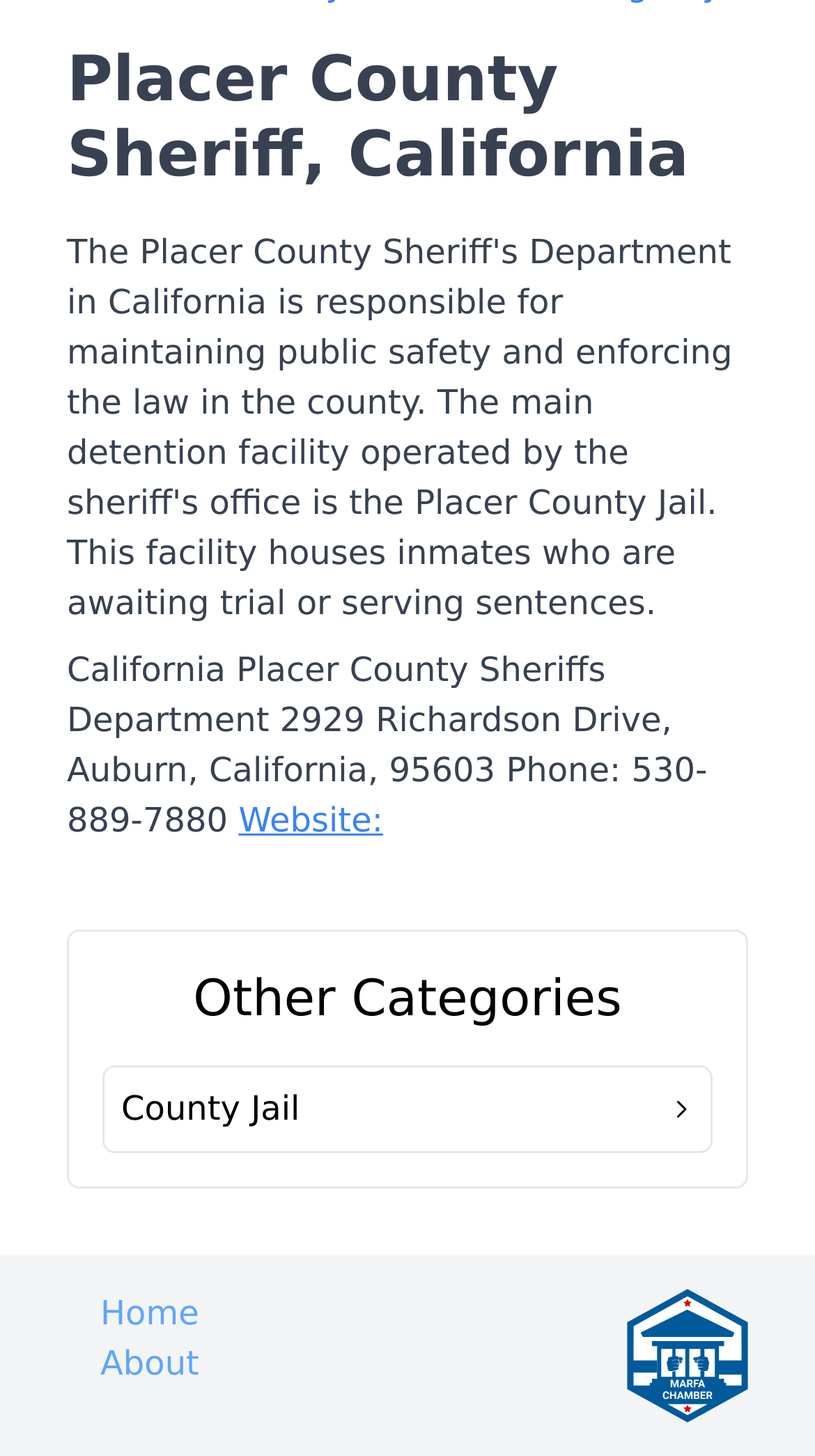Find and provide the bounding box coordinates for the UI element described with: "About".

[0.082, 0.911, 0.285, 0.961]